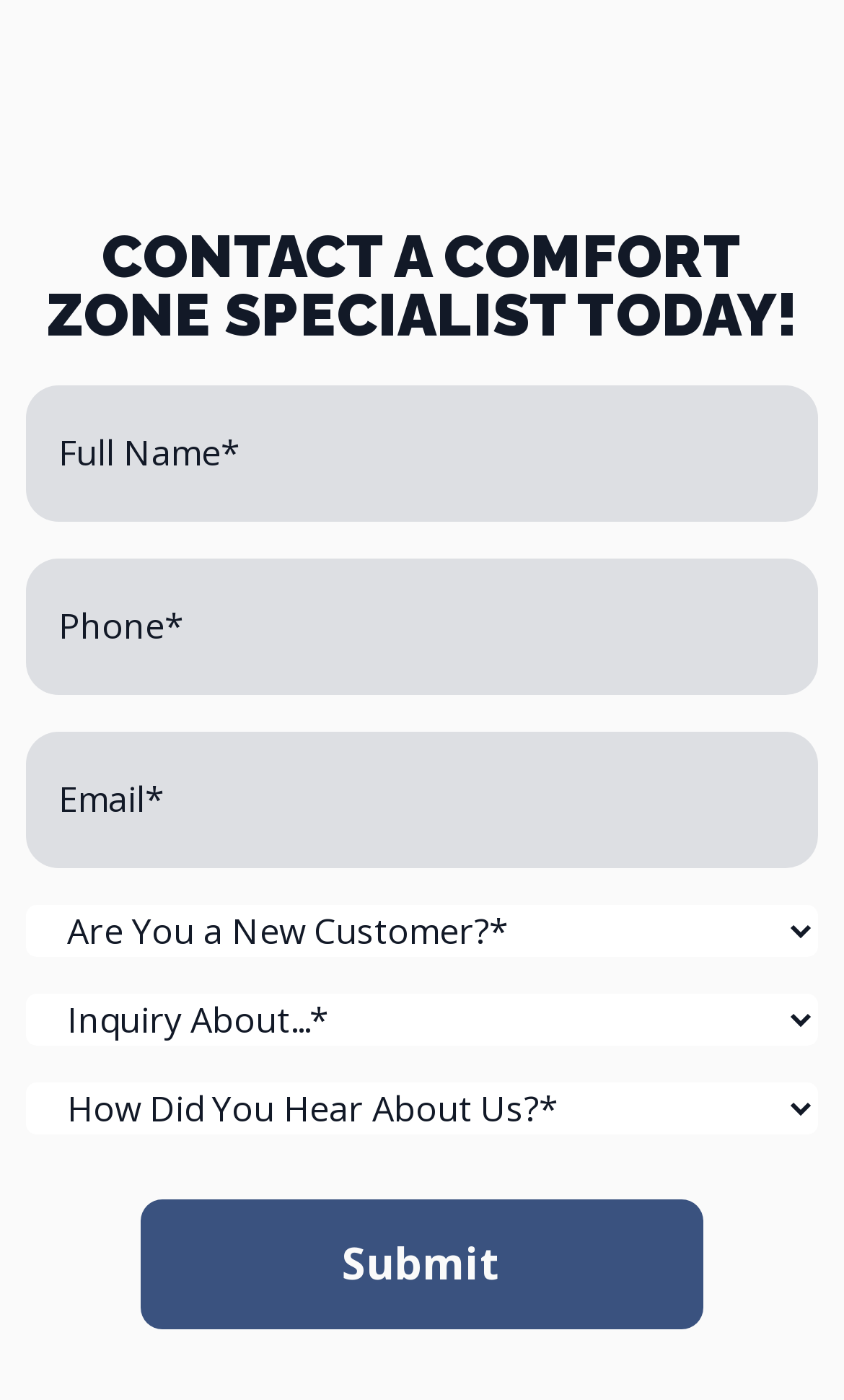Provide a brief response to the question below using one word or phrase:
What is the function of the button at the bottom of the form?

To submit the form